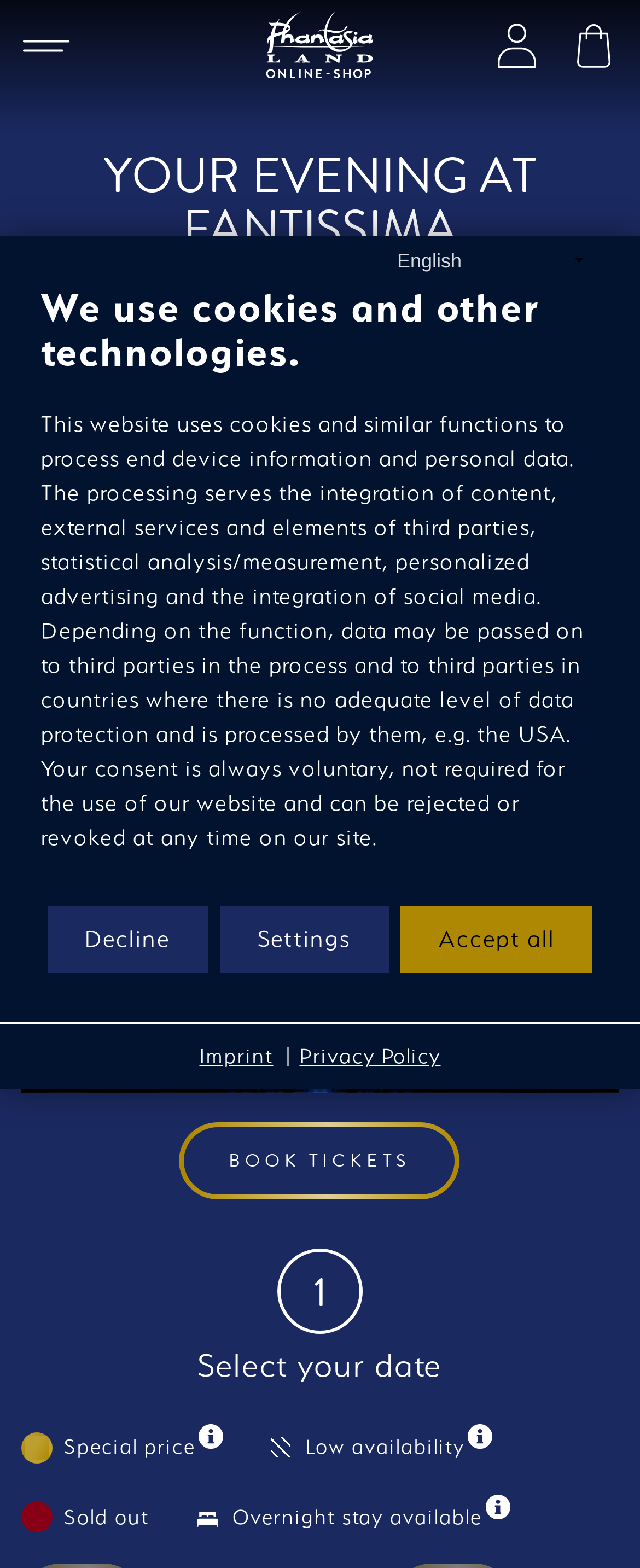Determine the bounding box coordinates of the clickable region to carry out the instruction: "View account".

[0.769, 0.014, 0.846, 0.052]